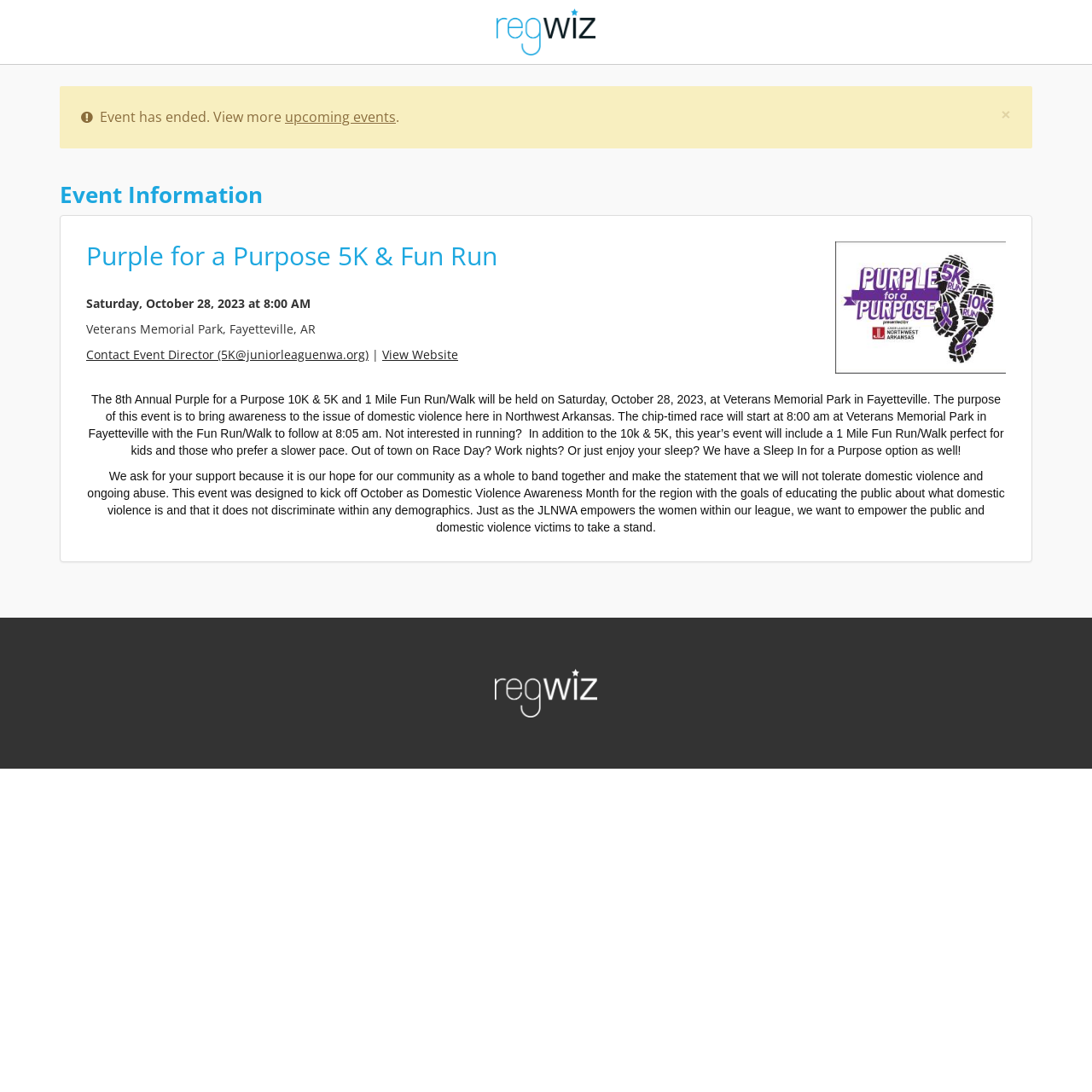What is the time of the Purple for a Purpose 5K & Fun Run event?
Analyze the image and provide a thorough answer to the question.

I found the time of the event by looking at the StaticText element with the text 'Saturday, October 28, 2023 at 8:00 AM' which is located at [0.079, 0.271, 0.284, 0.285] on the webpage.